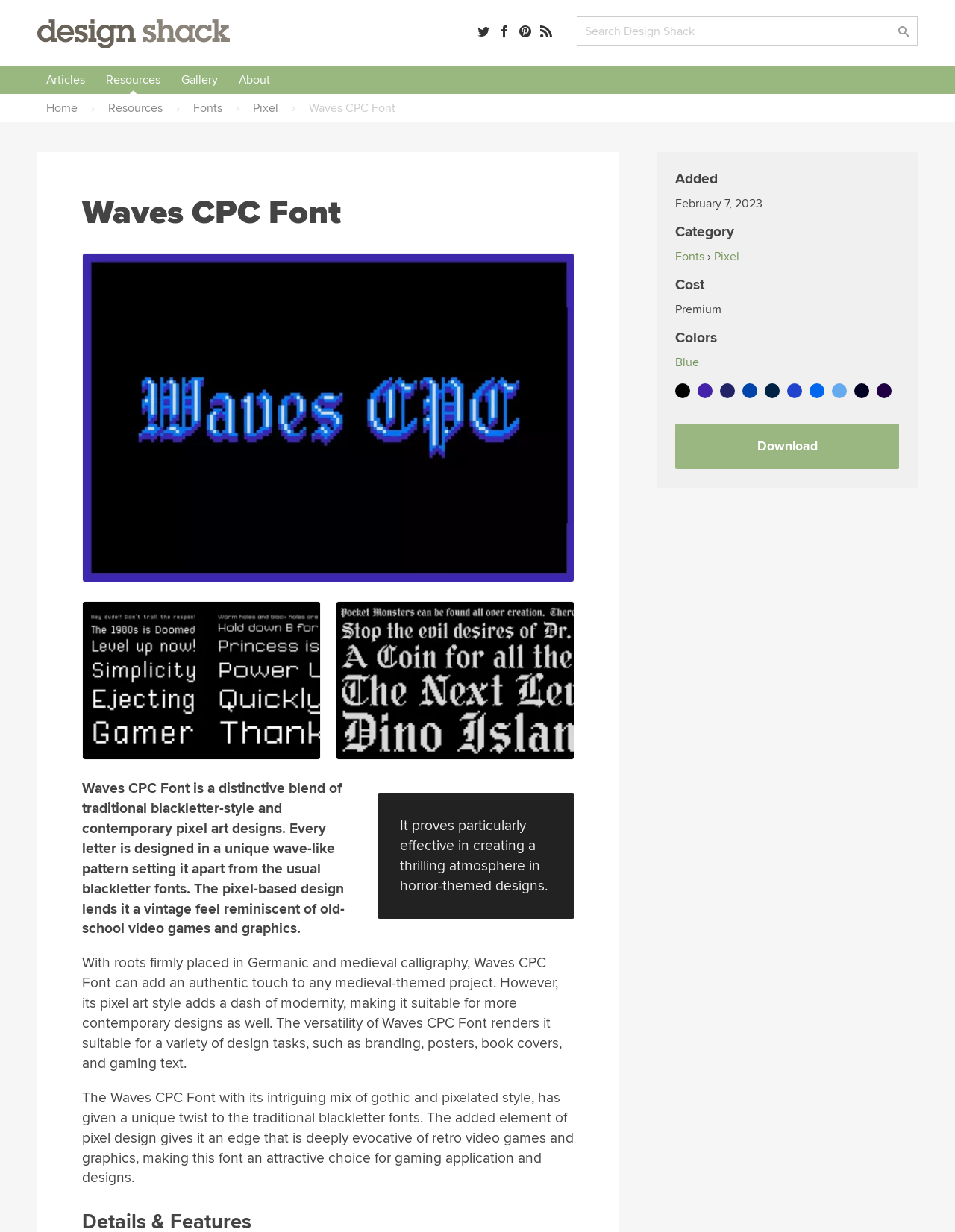Locate the bounding box coordinates of the area to click to fulfill this instruction: "Download the Waves CPC Font". The bounding box should be presented as four float numbers between 0 and 1, in the order [left, top, right, bottom].

[0.707, 0.344, 0.941, 0.381]